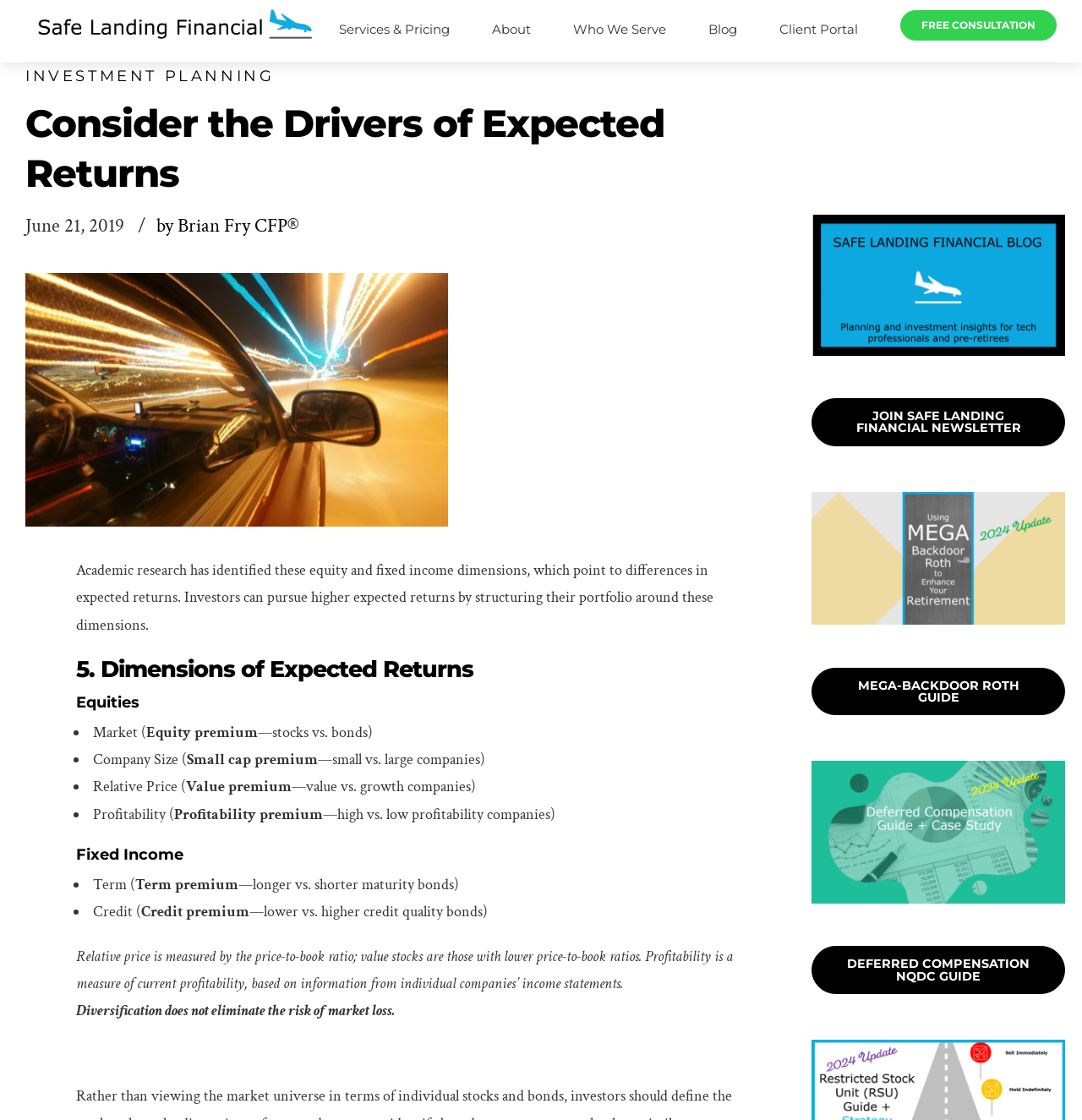Using the element description provided, determine the bounding box coordinates in the format (top-left x, top-left y, bottom-right x, bottom-right y). Ensure that all values are floating point numbers between 0 and 1. Element description: by Brian Fry CFP®

[0.144, 0.187, 0.276, 0.217]